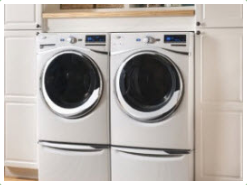Elaborate on all the elements present in the image.

The image features a modern laundry setup showcasing a pair of sleek, white front-loading washing machines neatly installed side by side. These machines, equipped with transparent glass doors, exhibit a contemporary design, characterized by their polished chrome accents and digital control panels displaying various settings. The backdrop consists of light-colored cabinetry and a wooden countertop, creating a tidy and well-organized laundry space. This image aligns with the theme of household cleaning and maintenance, emphasizing the importance of efficient cleaning tools in managing household tasks.